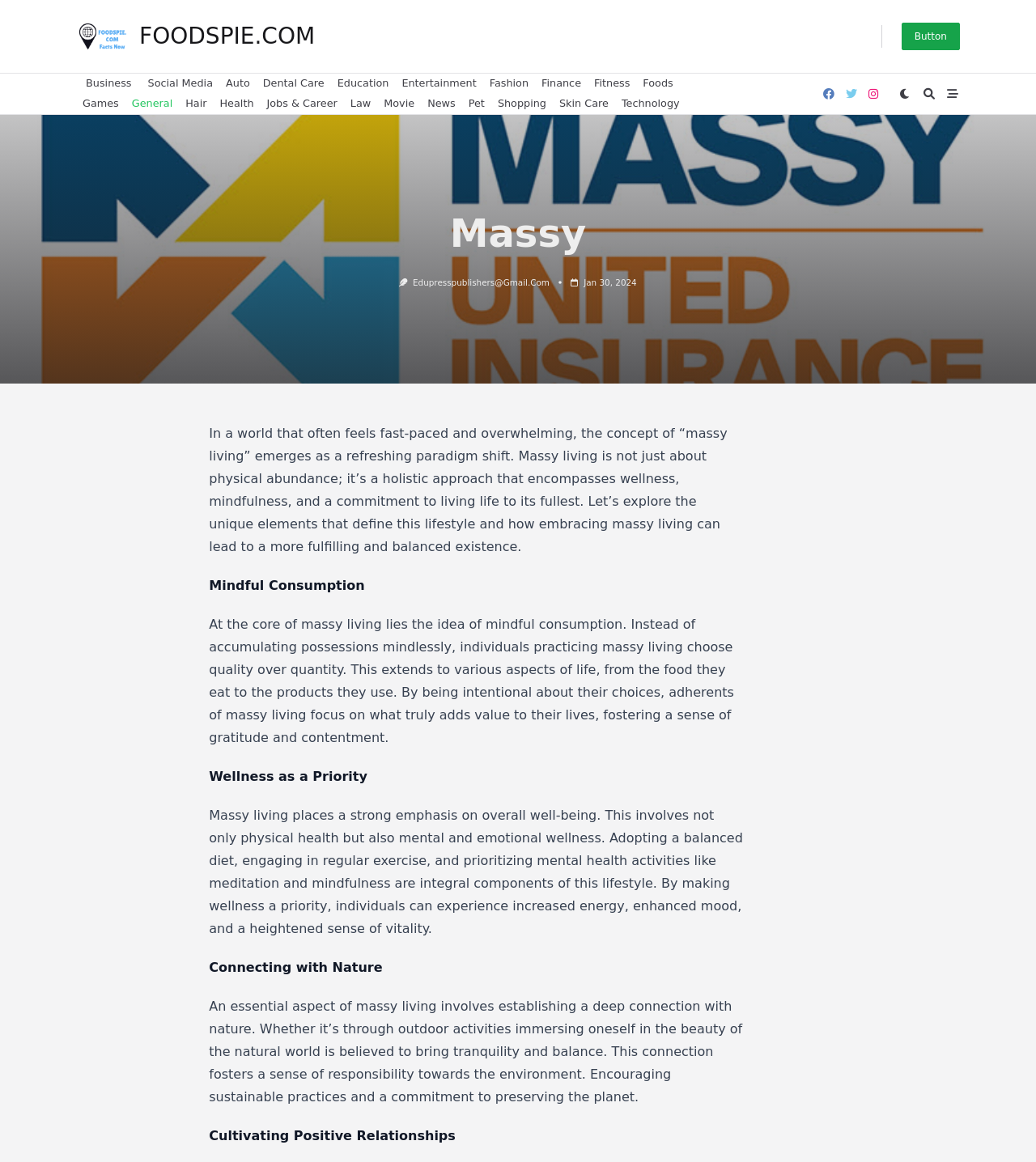Produce an extensive caption that describes everything on the webpage.

The webpage is about the concept of "massy living," a lifestyle that emphasizes wellness, mindfulness, and a commitment to living life to its fullest. At the top of the page, there is a navigation menu with links to various categories such as Business, Social Media, Auto, and more. Below the navigation menu, there is a heading that reads "Massy" and a button with an envelope icon, likely for contacting the website.

On the left side of the page, there are several social media links and icons, including Facebook, Twitter, and Instagram. Below these icons, there is a link to the website's email address and a copyright date of January 30, 2024.

The main content of the page is divided into four sections, each with a heading and a descriptive paragraph. The first section is about mindful consumption, emphasizing the importance of choosing quality over quantity in various aspects of life. The second section focuses on wellness as a priority, highlighting the importance of physical, mental, and emotional well-being. The third section discusses the importance of connecting with nature, and the fourth section emphasizes the value of cultivating positive relationships.

Throughout the page, there are no images, but there are several links and buttons that allow users to navigate and interact with the content. The overall layout is clean and easy to follow, with clear headings and concise text that explains the concept of massy living.